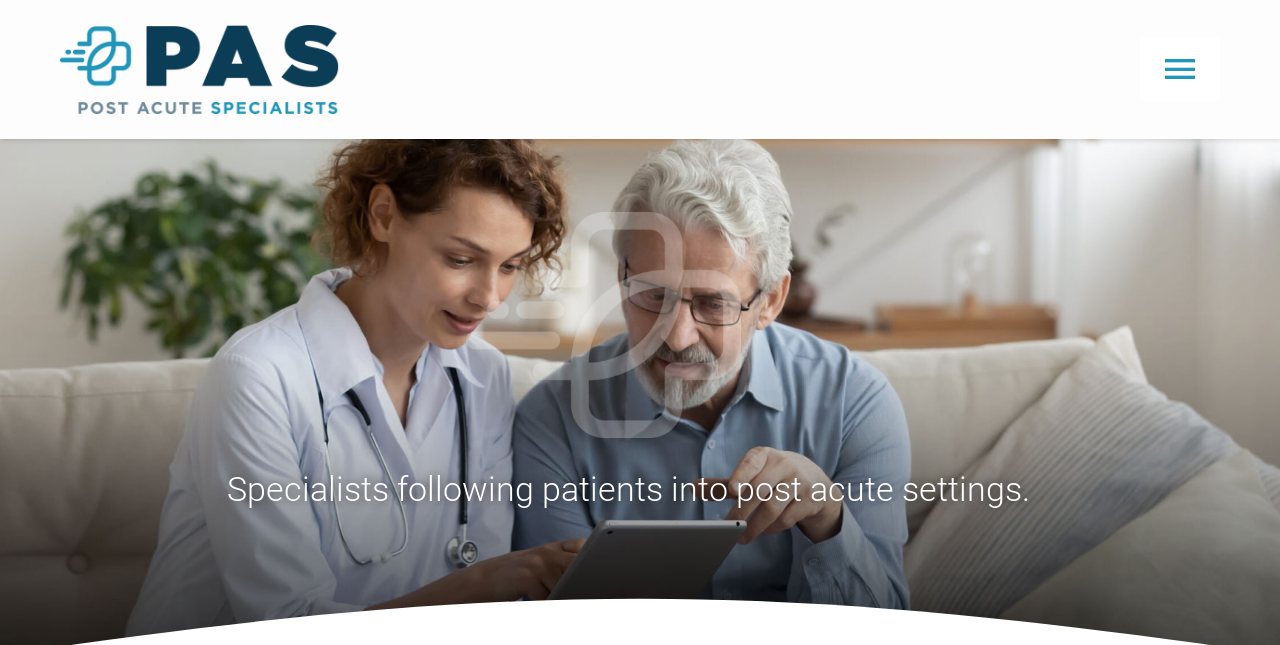Find the bounding box coordinates of the clickable region needed to perform the following instruction: "Open the submenu of ABOUT". The coordinates should be provided as four float numbers between 0 and 1, i.e., [left, top, right, bottom].

[0.934, 0.283, 1.0, 0.383]